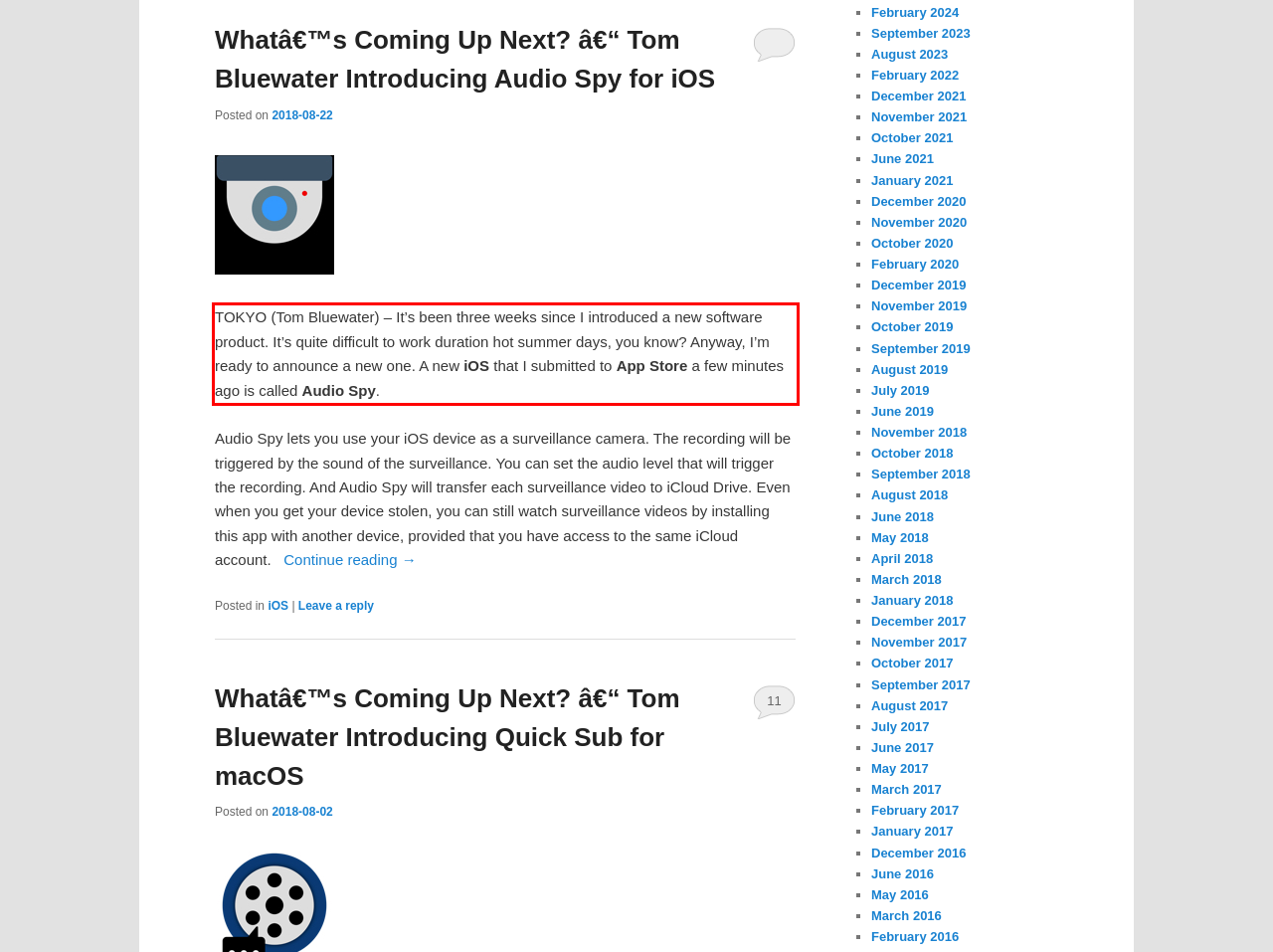Using the provided screenshot, read and generate the text content within the red-bordered area.

TOKYO (Tom Bluewater) – It’s been three weeks since I introduced a new software product. It’s quite difficult to work duration hot summer days, you know? Anyway, I’m ready to announce a new one. A new iOS that I submitted to App Store a few minutes ago is called Audio Spy.